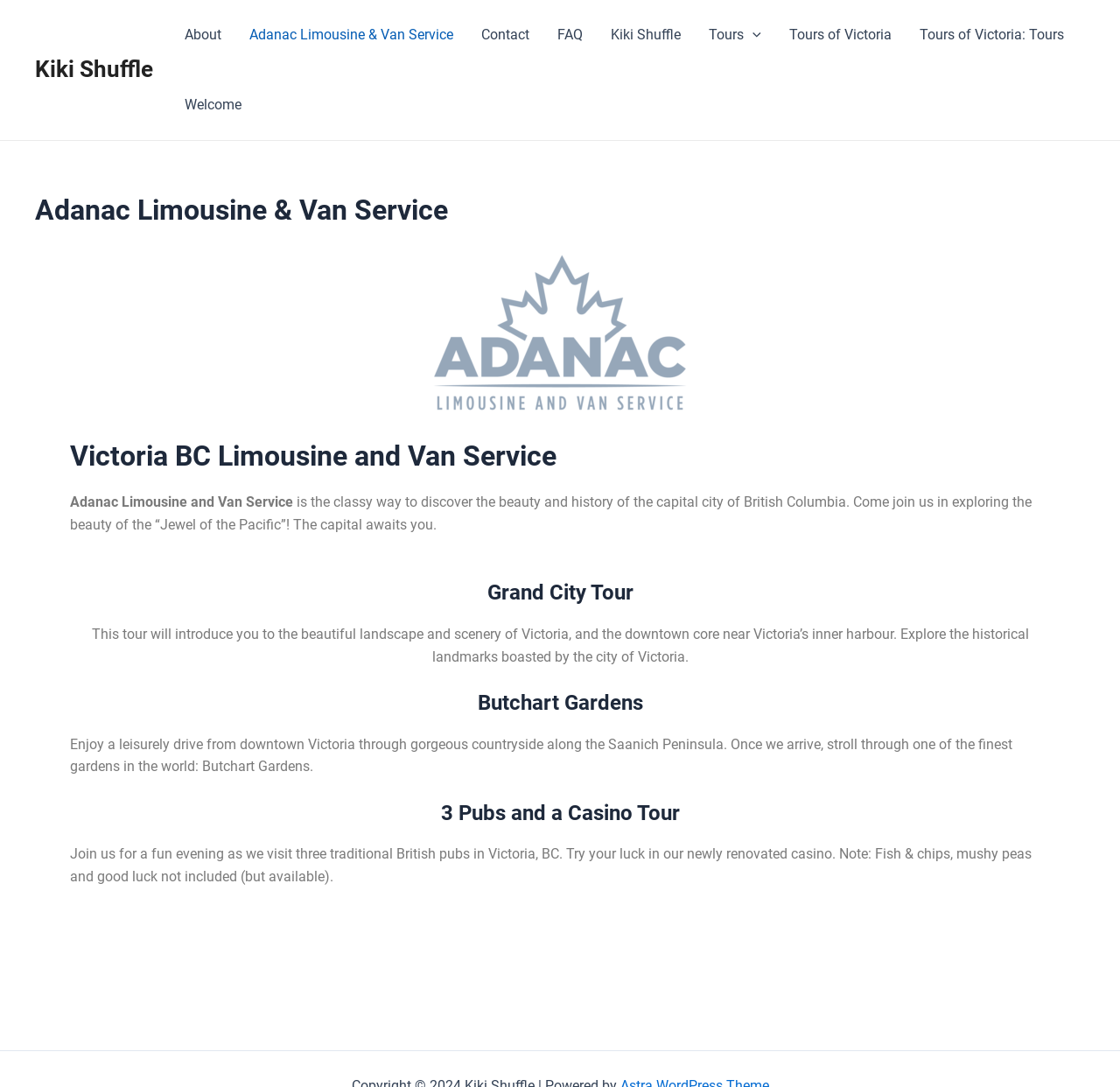Extract the bounding box coordinates of the UI element described by: "Kiki Shuffle". The coordinates should include four float numbers ranging from 0 to 1, e.g., [left, top, right, bottom].

[0.031, 0.052, 0.137, 0.076]